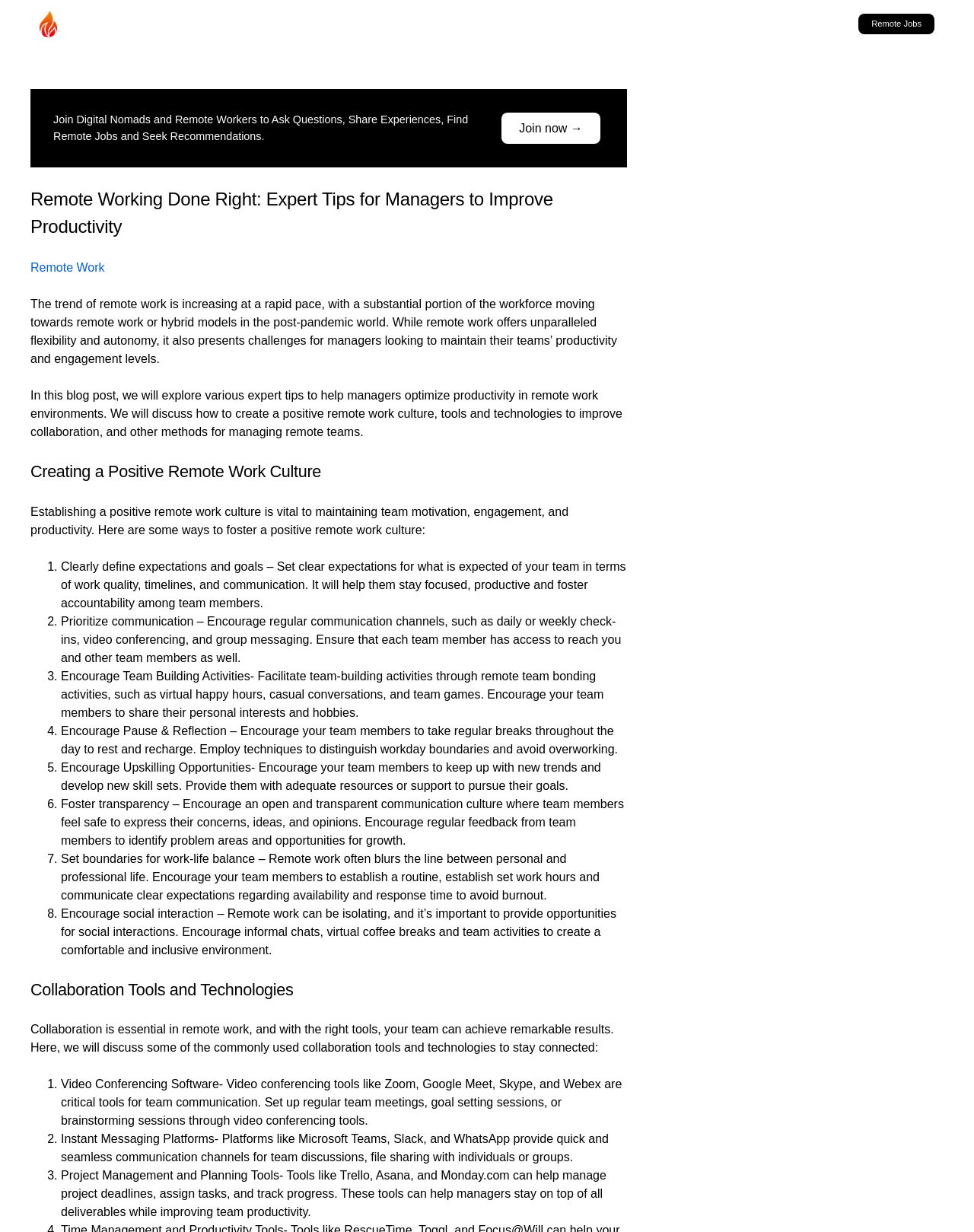Given the description "Remote Work", determine the bounding box of the corresponding UI element.

[0.031, 0.212, 0.107, 0.223]